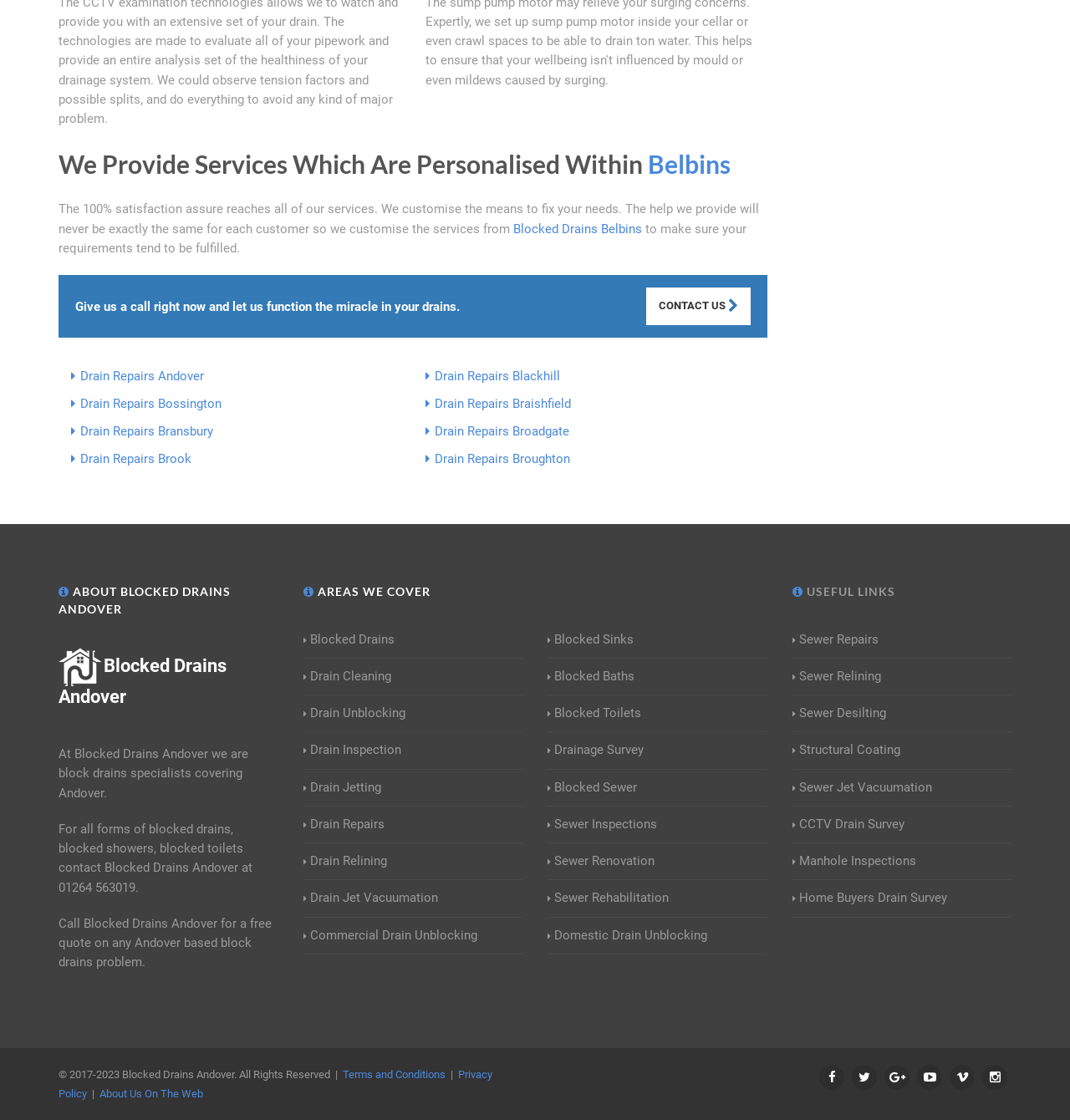Identify the bounding box coordinates for the region of the element that should be clicked to carry out the instruction: "Click the 'Logo Blocked Drains Andover' link". The bounding box coordinates should be four float numbers between 0 and 1, i.e., [left, top, right, bottom].

[0.055, 0.585, 0.212, 0.631]